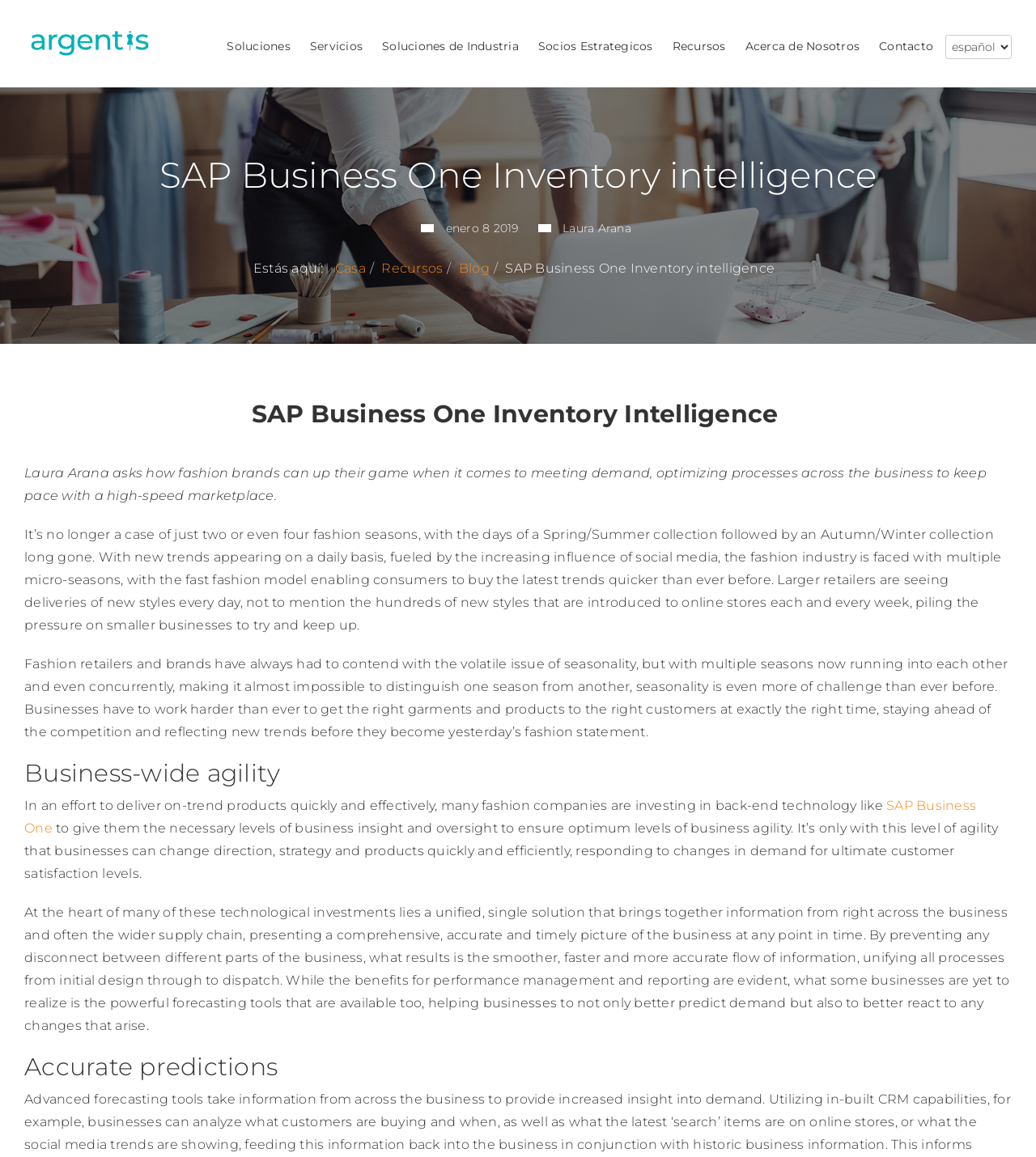Identify the bounding box coordinates of the region that should be clicked to execute the following instruction: "View About Us".

None